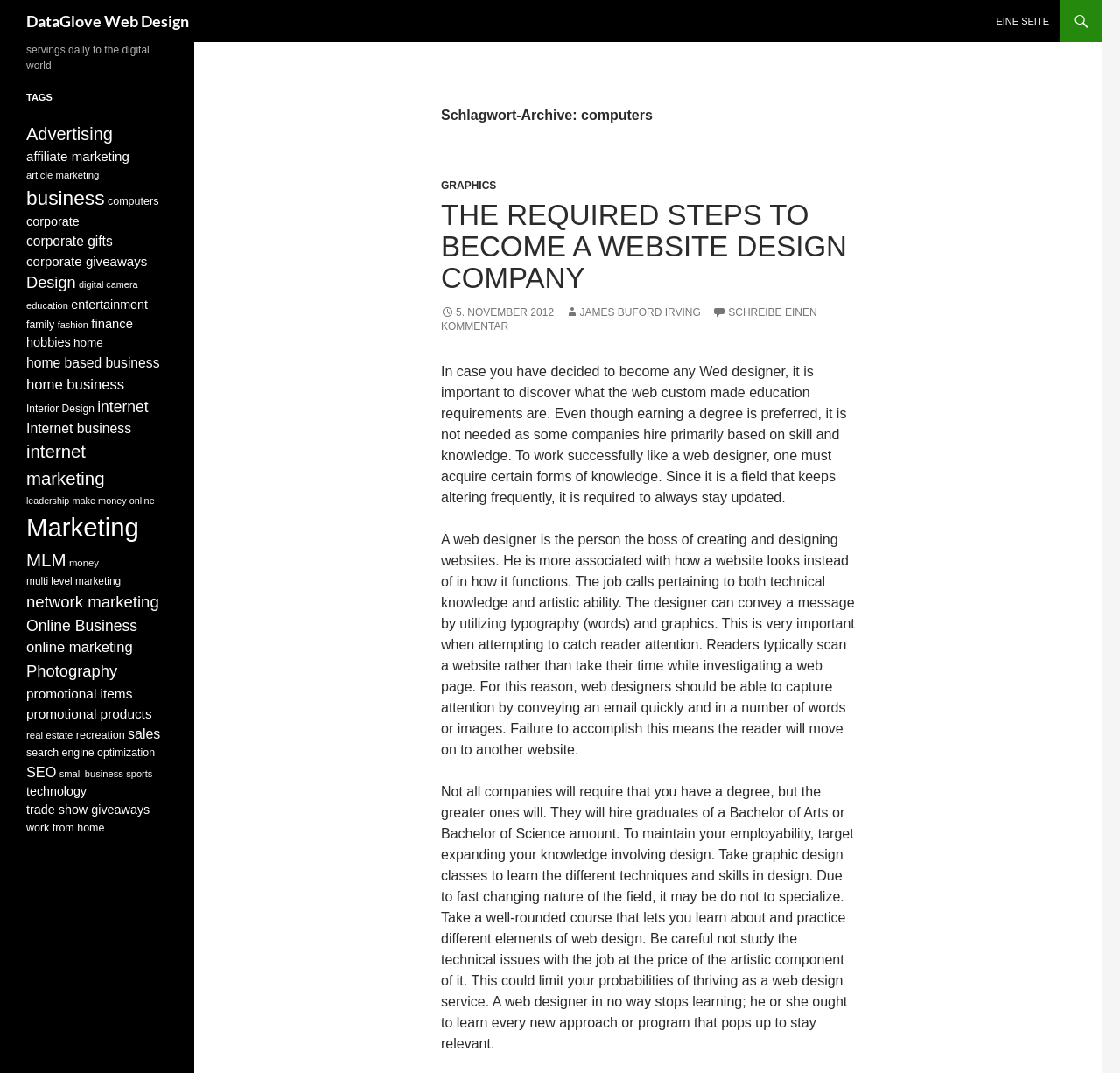Locate the headline of the webpage and generate its content.

DataGlove Web Design